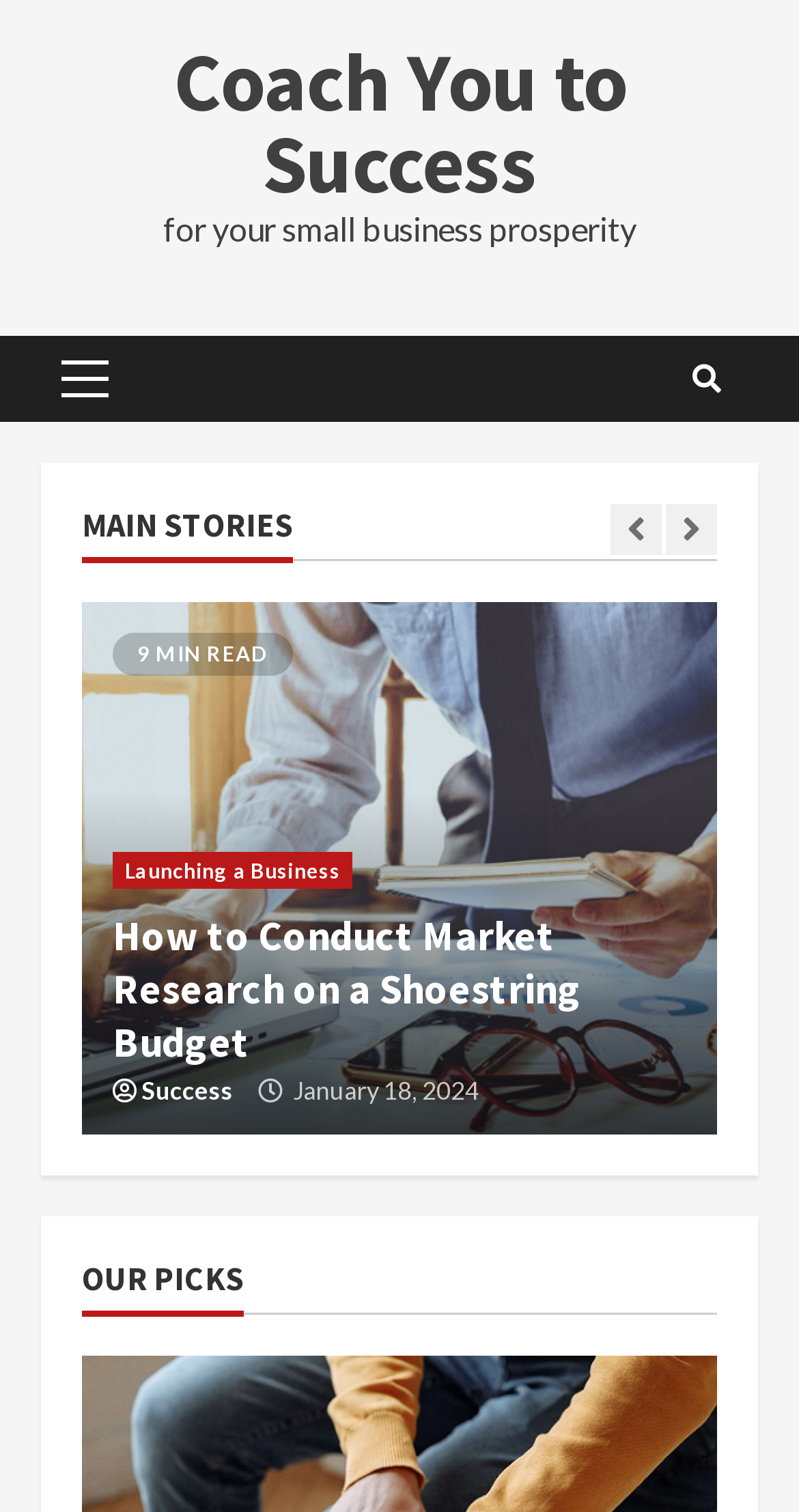Extract the bounding box coordinates for the UI element described as: "Coach You to Success".

[0.217, 0.02, 0.783, 0.142]